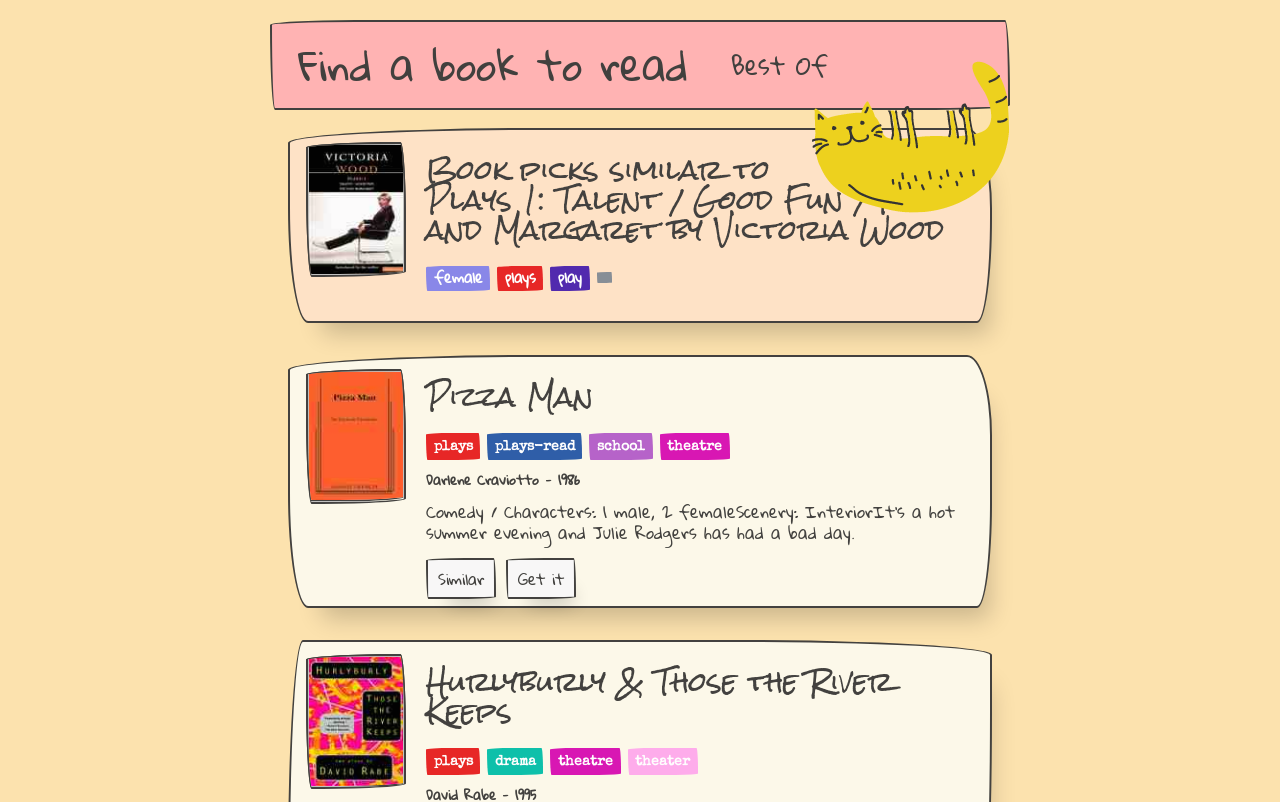Please determine the bounding box coordinates of the area that needs to be clicked to complete this task: 'Find a book to read'. The coordinates must be four float numbers between 0 and 1, formatted as [left, top, right, bottom].

[0.233, 0.03, 0.538, 0.133]